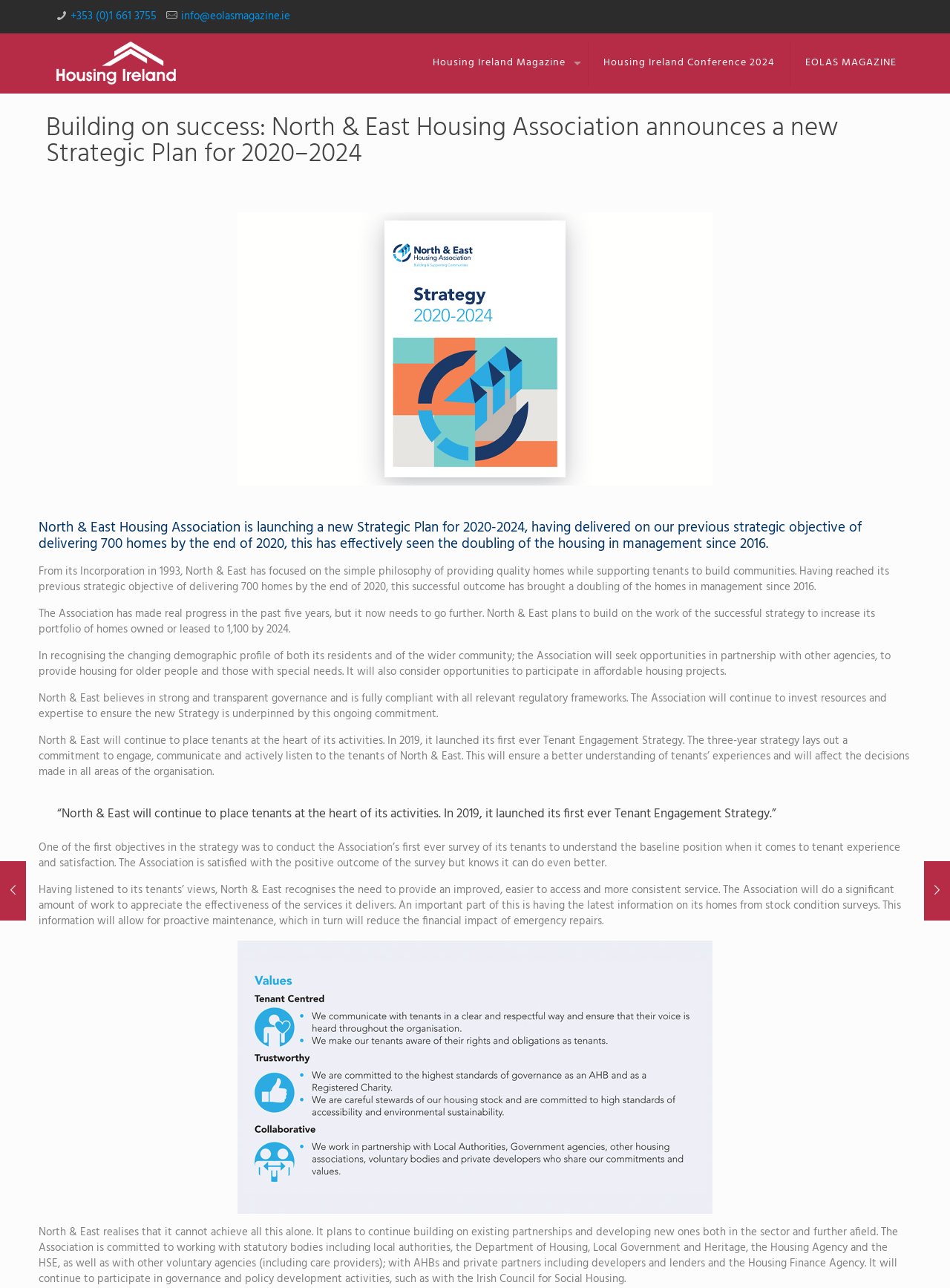Find the headline of the webpage and generate its text content.

Building on success: North & East Housing Association announces a new Strategic Plan for 2020–2024